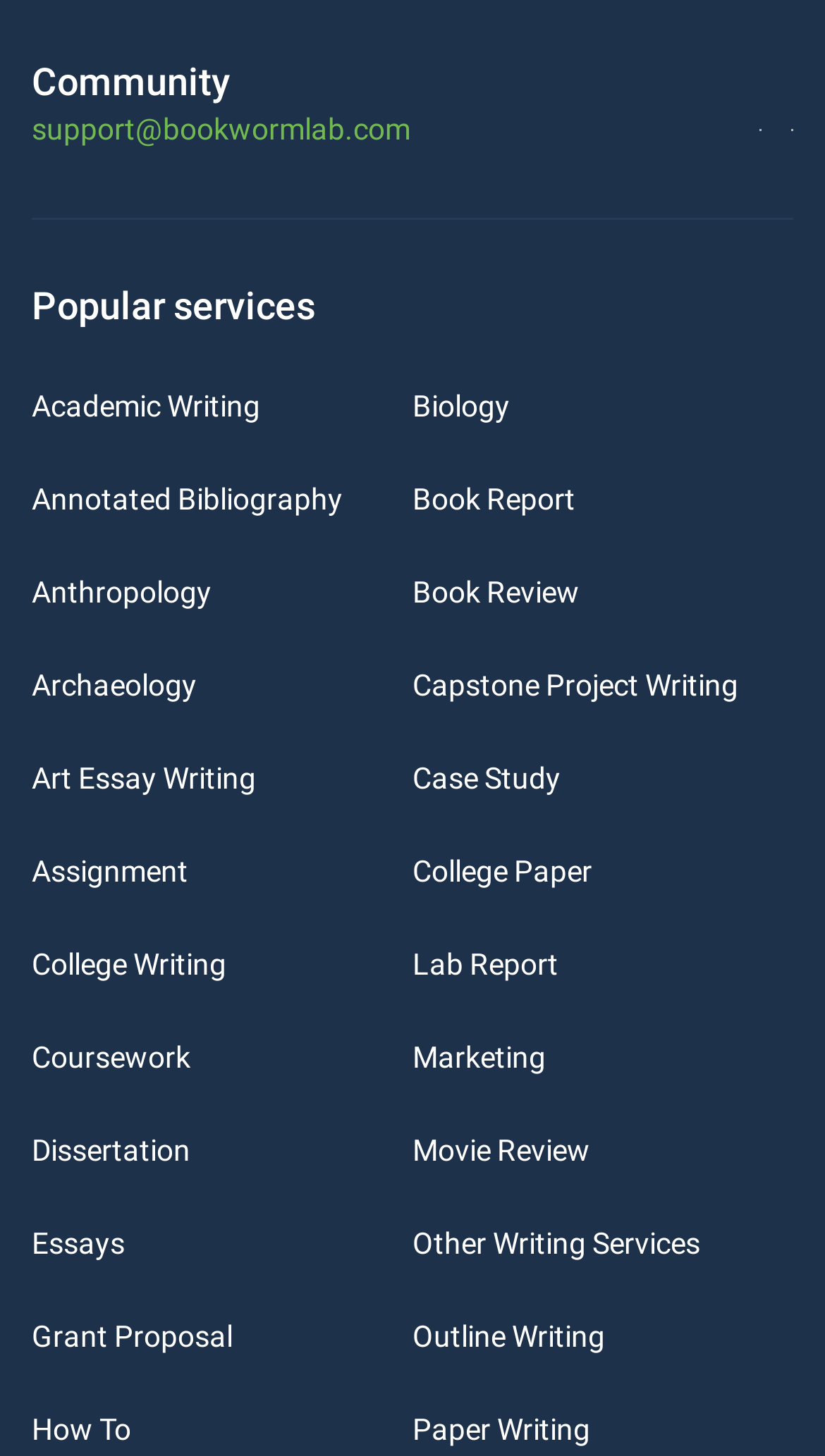Please identify the bounding box coordinates of the element that needs to be clicked to perform the following instruction: "Visit Facebook page".

[0.921, 0.074, 0.959, 0.102]